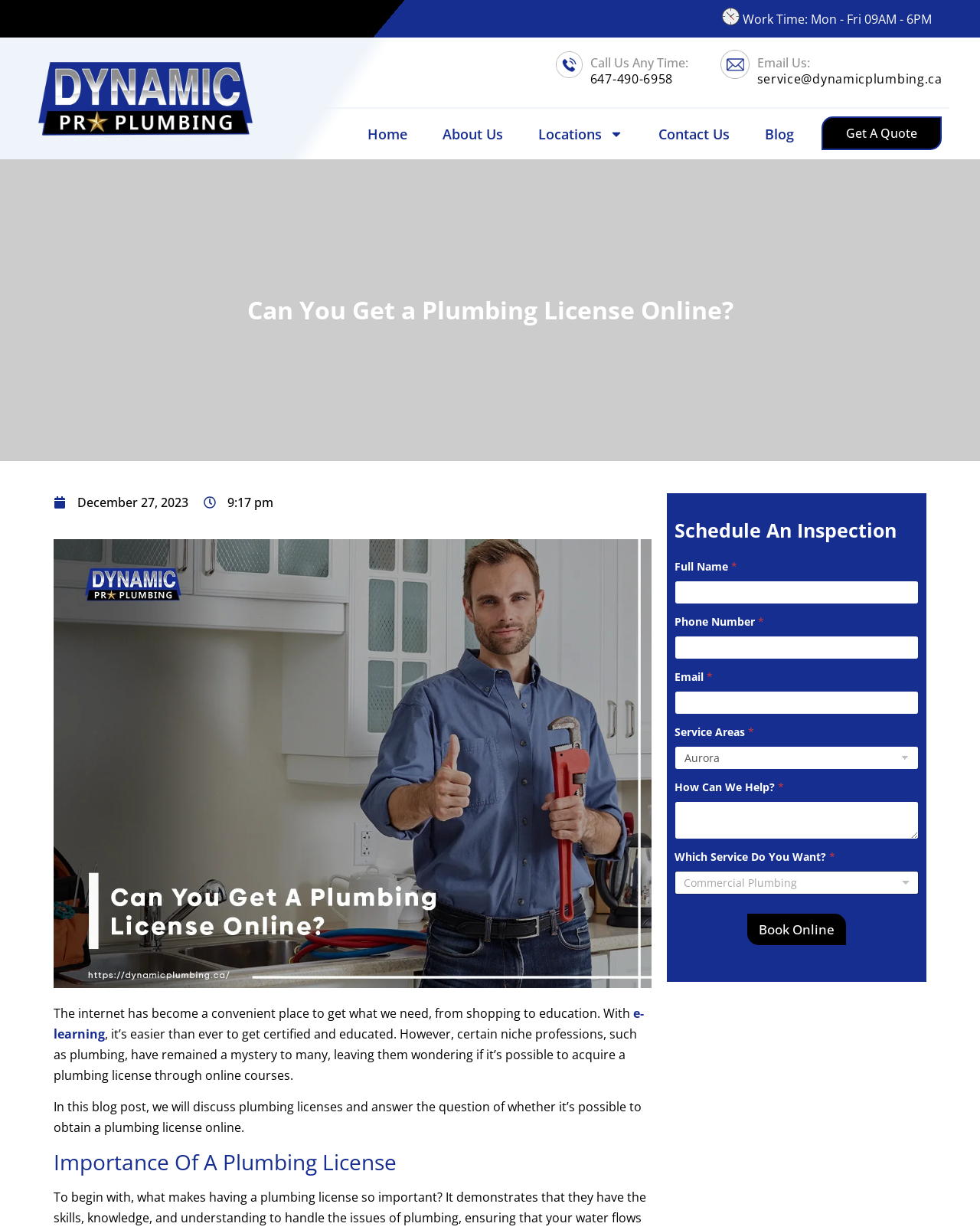Analyze the image and deliver a detailed answer to the question: What is the email address to contact for plumbing services?

I found the email address by looking at the link with the text 'Email Us:' and the adjacent link with the email address.